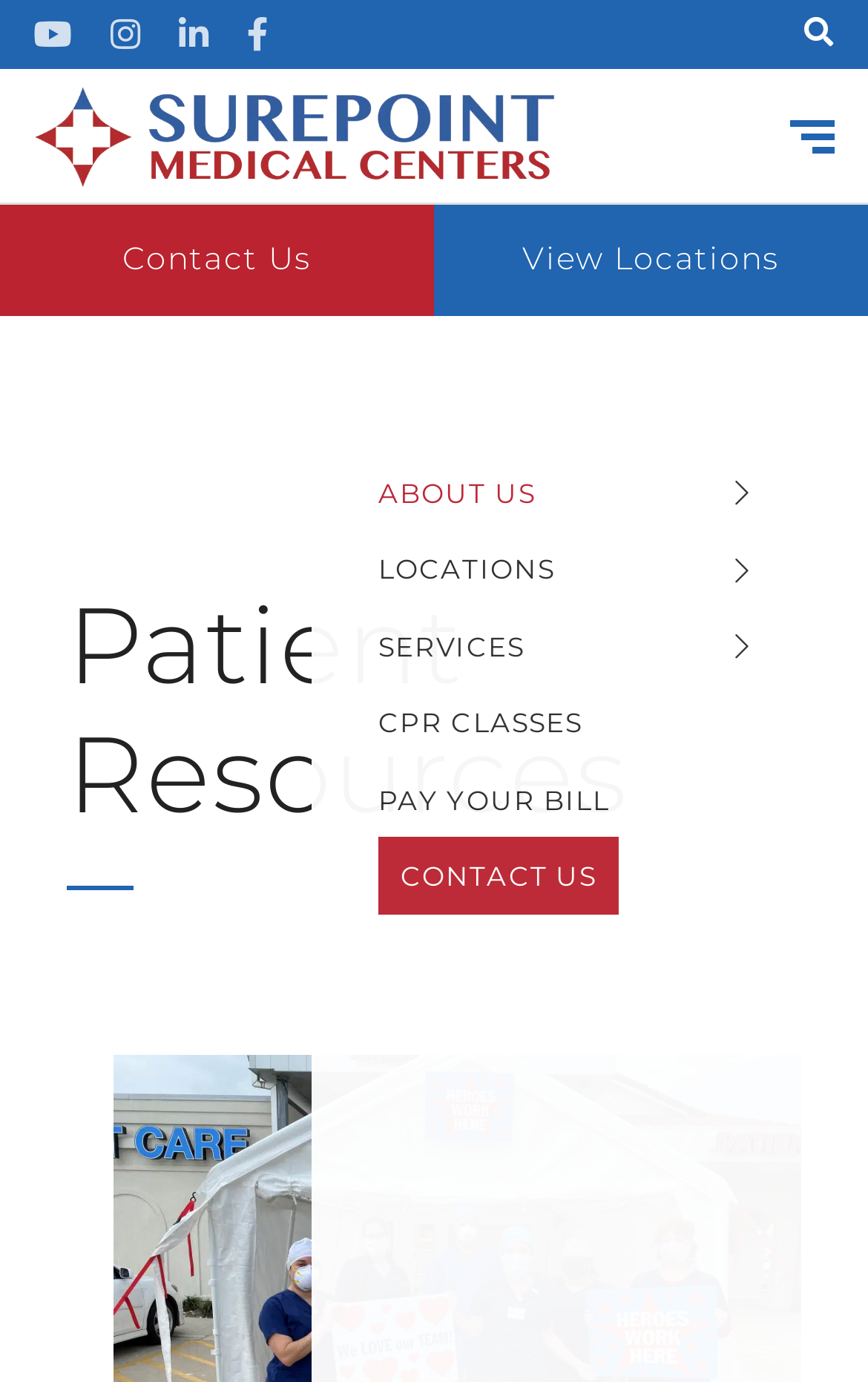Kindly determine the bounding box coordinates of the area that needs to be clicked to fulfill this instruction: "Contact Us".

[0.141, 0.173, 0.359, 0.202]